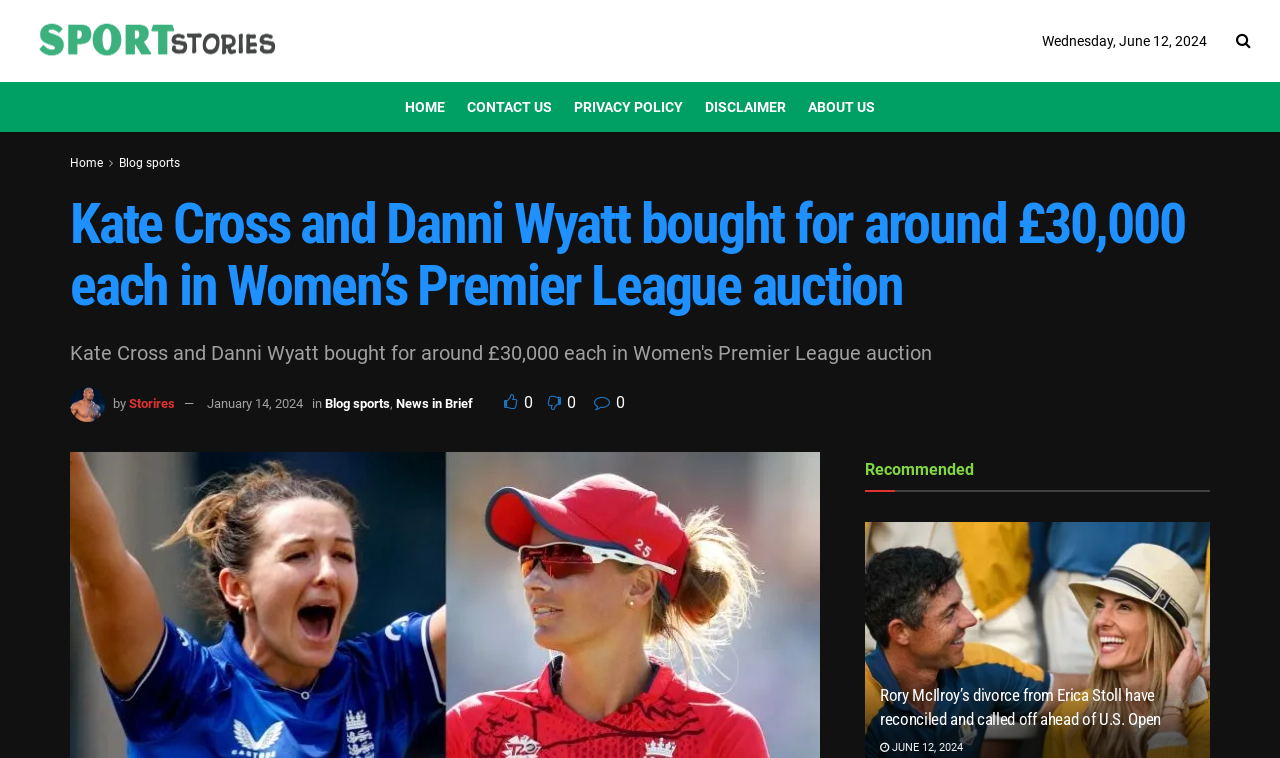Analyze and describe the webpage in a detailed narrative.

The webpage appears to be a sports news website, with a focus on the latest news and updates. At the top of the page, there is a horizontal navigation menu with links to "HOME", "CONTACT US", "PRIVACY POLICY", "DISCLAIMER", and "ABOUT US". Below this menu, there is a smaller navigation menu with links to "Home" and "Blog sports".

The main content of the page is a news article with the title "Kate Cross and Danni Wyatt bought for around £30,000 each in Women’s Premier League auction". This title is displayed prominently at the top of the page, with the same text repeated below it. The article appears to be written by "Storires" and was published on January 14, 2024. There are also links to related categories, such as "Blog sports" and "News in Brief", as well as social media sharing buttons.

To the right of the article, there is a section titled "Recommended" with a heading and a single article preview. The preview is for an article titled "Rory McIlroy’s divorce from Erica Stoll have reconciled and called off ahead of U.S. Open", with a link to read the full article. Below this preview, there is a small text element displaying the date "JUNE 12, 2024".

There is also a small icon with a search symbol (\uf002) at the top right corner of the page.